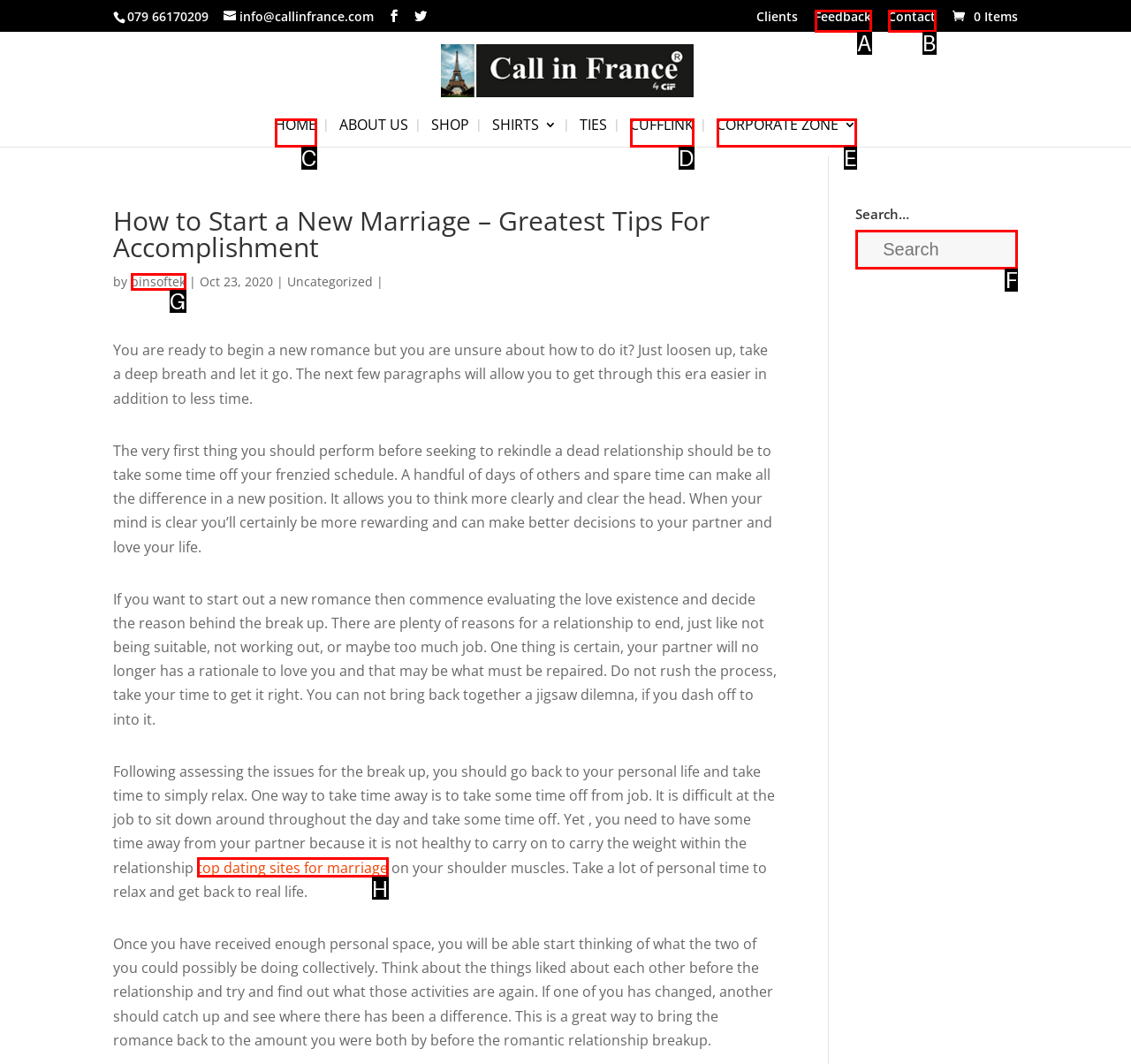Which option corresponds to the following element description: top dating sites for marriage?
Please provide the letter of the correct choice.

H